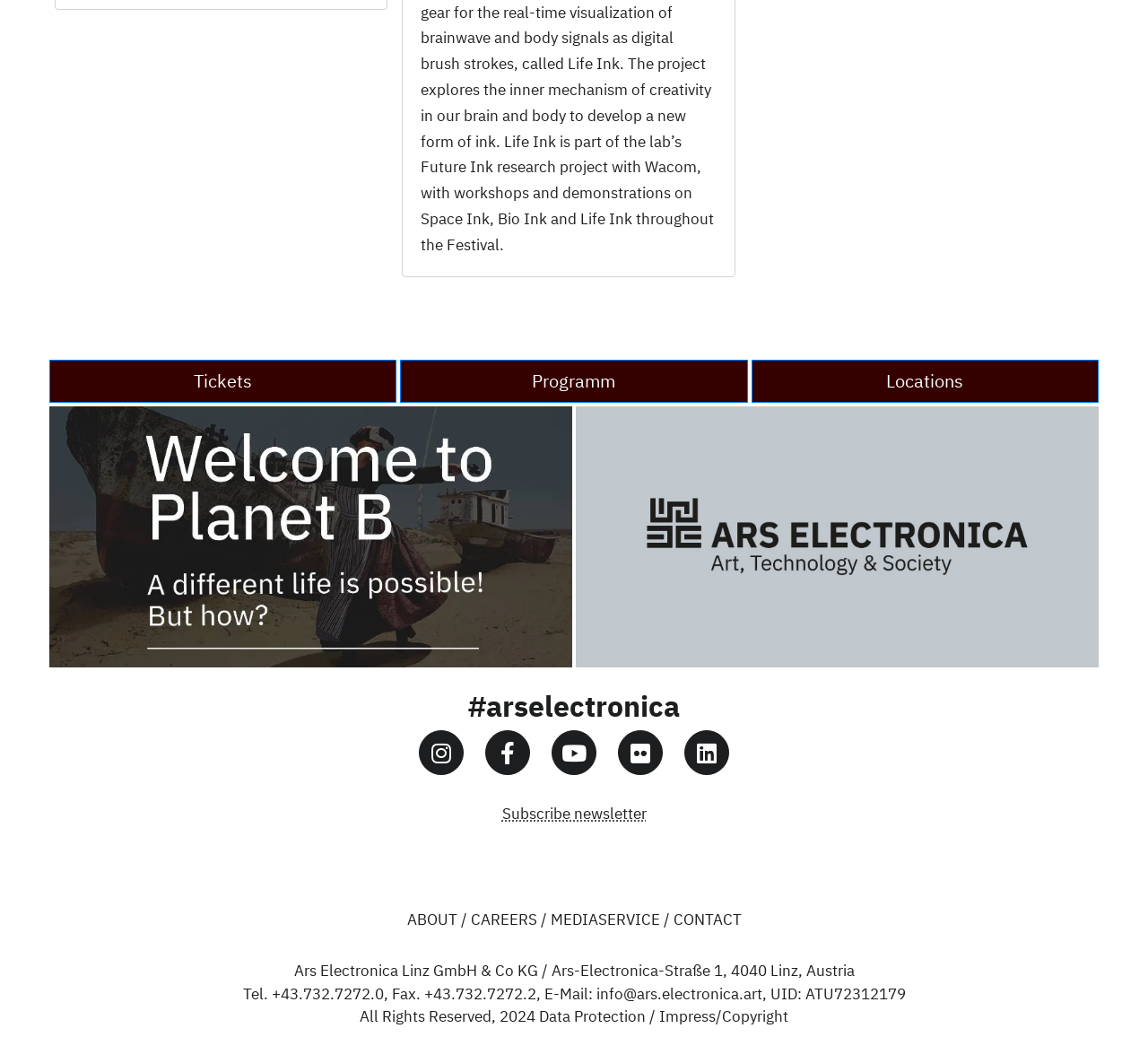Determine the bounding box for the UI element described here: "ABOUT".

[0.354, 0.877, 0.398, 0.896]